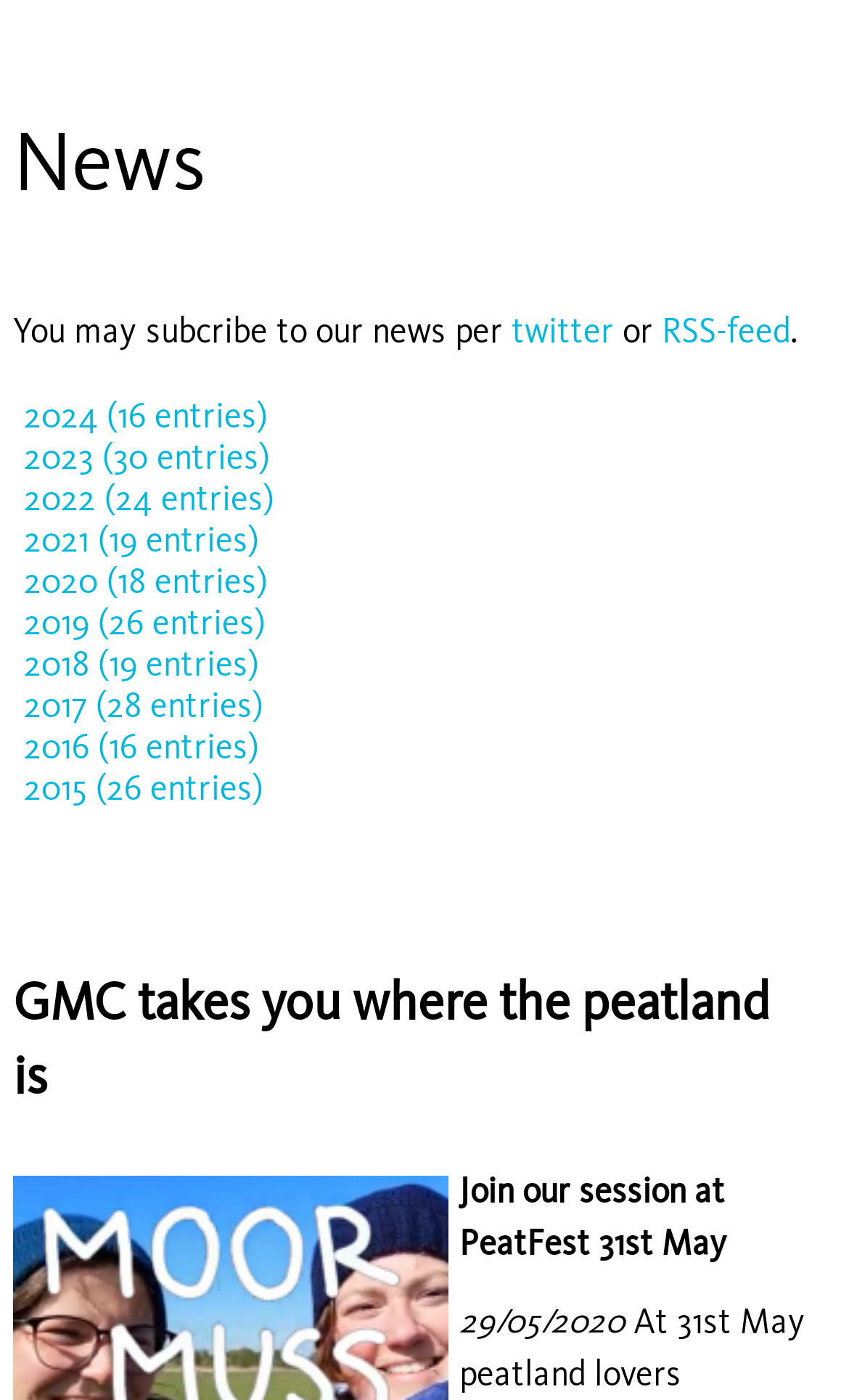Bounding box coordinates are specified in the format (top-left x, top-left y, bottom-right x, bottom-right y). All values are floating point numbers bounded between 0 and 1. Please provide the bounding box coordinate of the region this sentence describes: twitter

[0.603, 0.221, 0.723, 0.25]